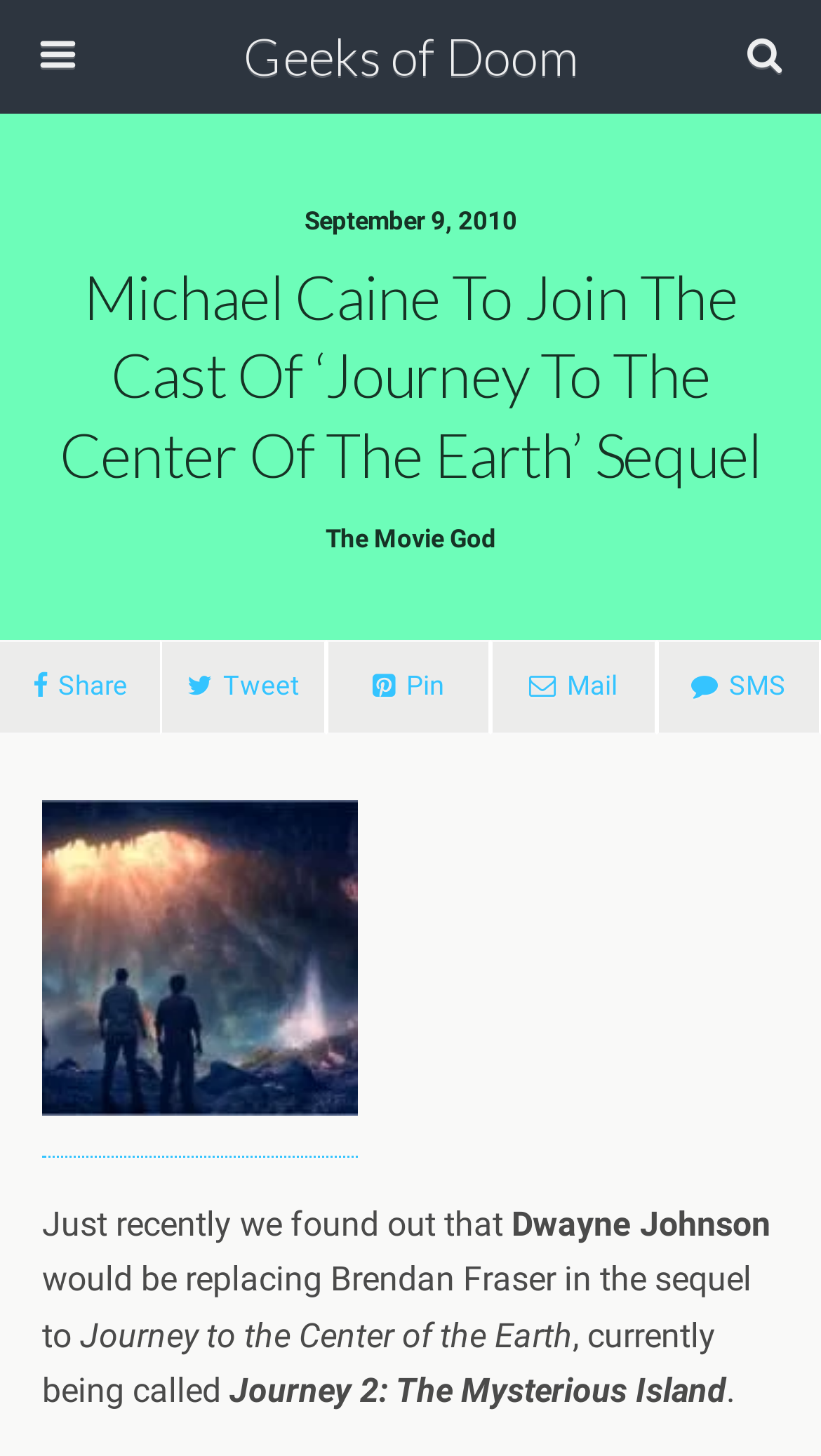Offer a meticulous caption that includes all visible features of the webpage.

The webpage appears to be an article about the casting of a movie sequel. At the top, there is a header with a link to "Geeks of Doom" and a search bar with a "Search" button to the right. Below the header, there is a date "September 9, 2010" and a main heading that reads "Michael Caine To Join The Cast Of ‘Journey To The Center Of The Earth’ Sequel".

Under the main heading, there is a byline "The Movie God". On the left side, there are social media links to share, tweet, pin, and mail the article. On the right side, there is a link to "Journey to the Center of the Earth" with an associated image below it.

The main content of the article starts with a paragraph that discusses Dwayne Johnson replacing Brendan Fraser in the sequel to "Journey to the Center of the Earth", which is currently titled "Journey 2: The Mysterious Island". The text is divided into several lines, with the title of the movie and its sequel mentioned separately.